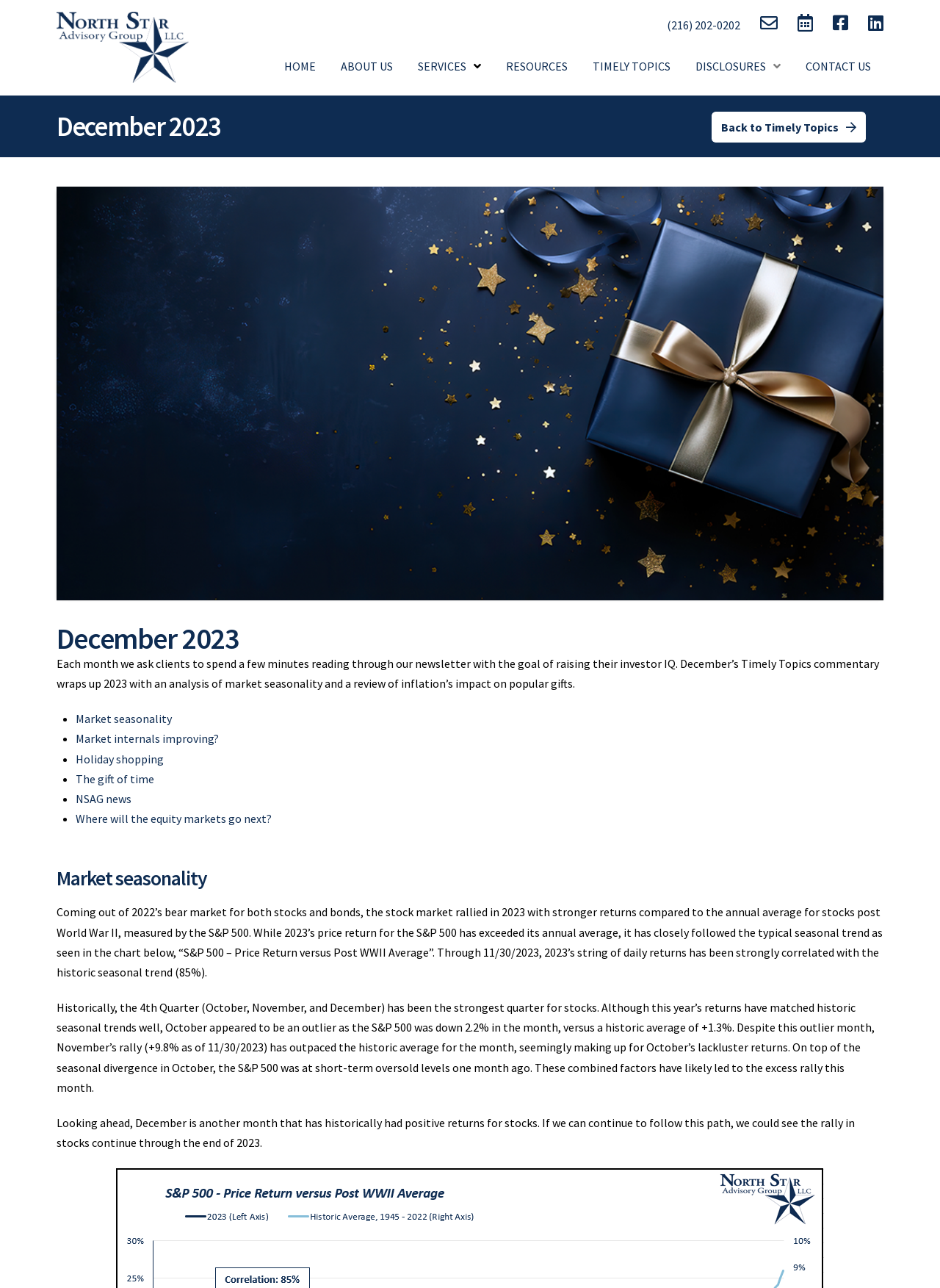Locate the coordinates of the bounding box for the clickable region that fulfills this instruction: "Click the HOME link".

[0.289, 0.006, 0.349, 0.04]